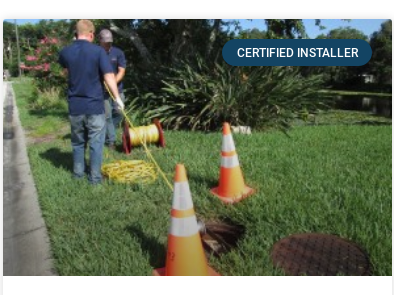What is the color of the shirts worn by the professionals?
Please give a detailed and elaborate explanation in response to the question.

The professionals in the image are wearing blue shirts, which suggests a coordinated and professional appearance, as mentioned in the caption.